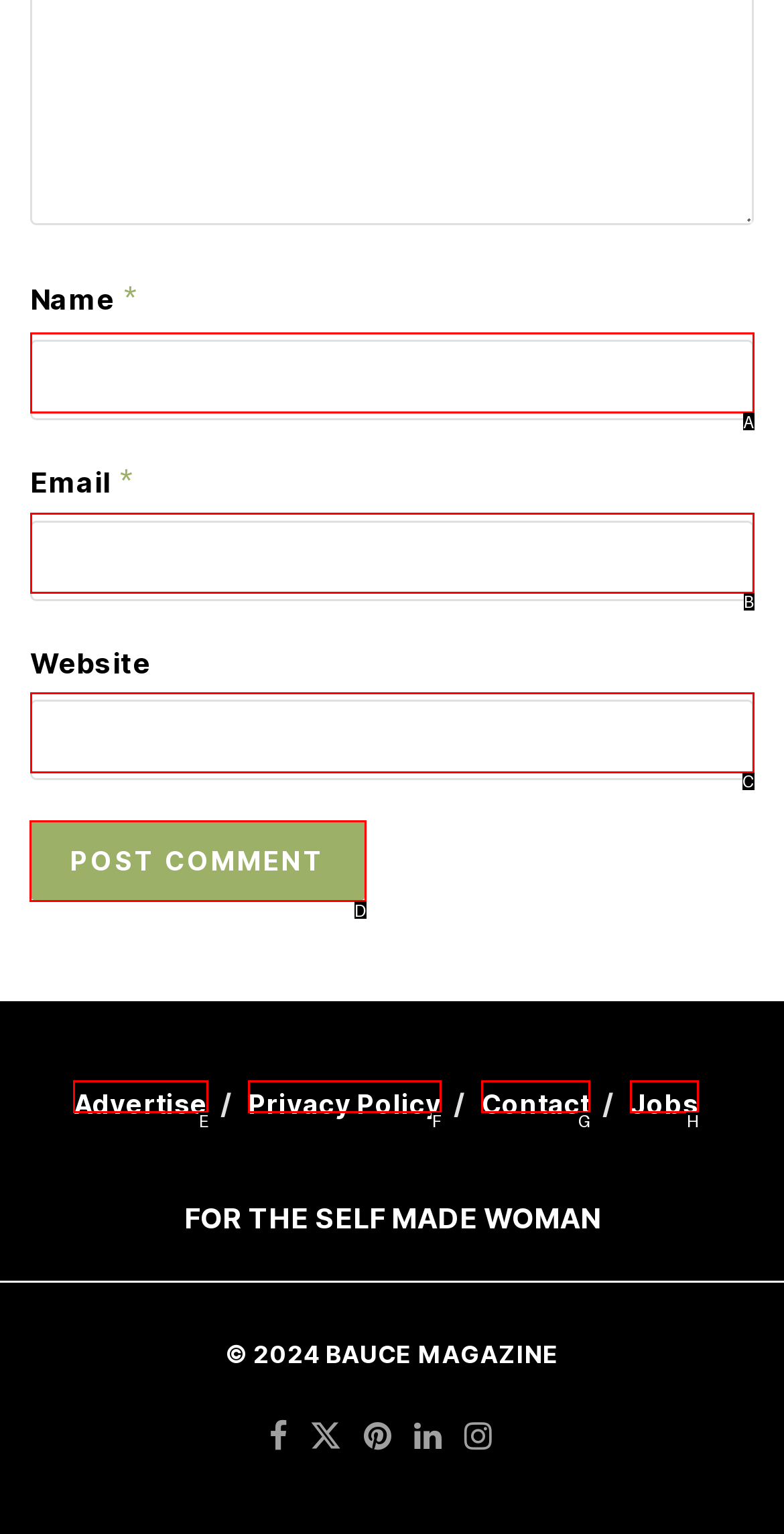Identify the HTML element that should be clicked to accomplish the task: Click the Post Comment button
Provide the option's letter from the given choices.

D